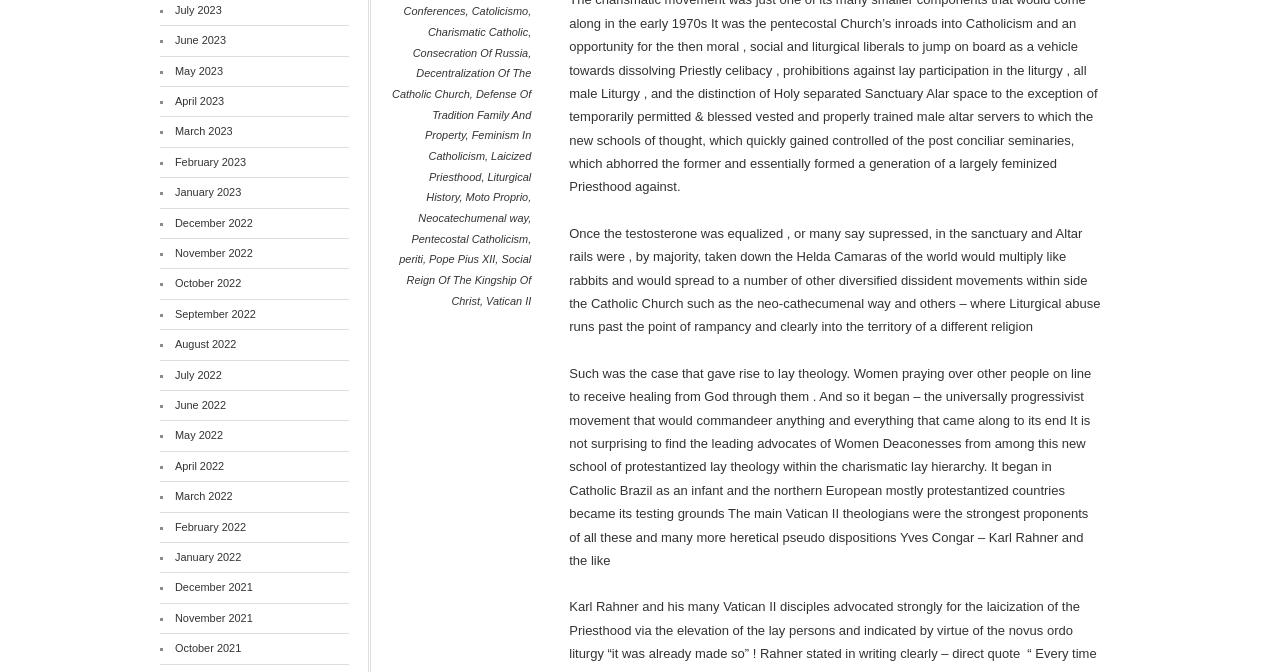Please identify the bounding box coordinates of the region to click in order to complete the given instruction: "Get Your Free Quote". The coordinates should be four float numbers between 0 and 1, i.e., [left, top, right, bottom].

None